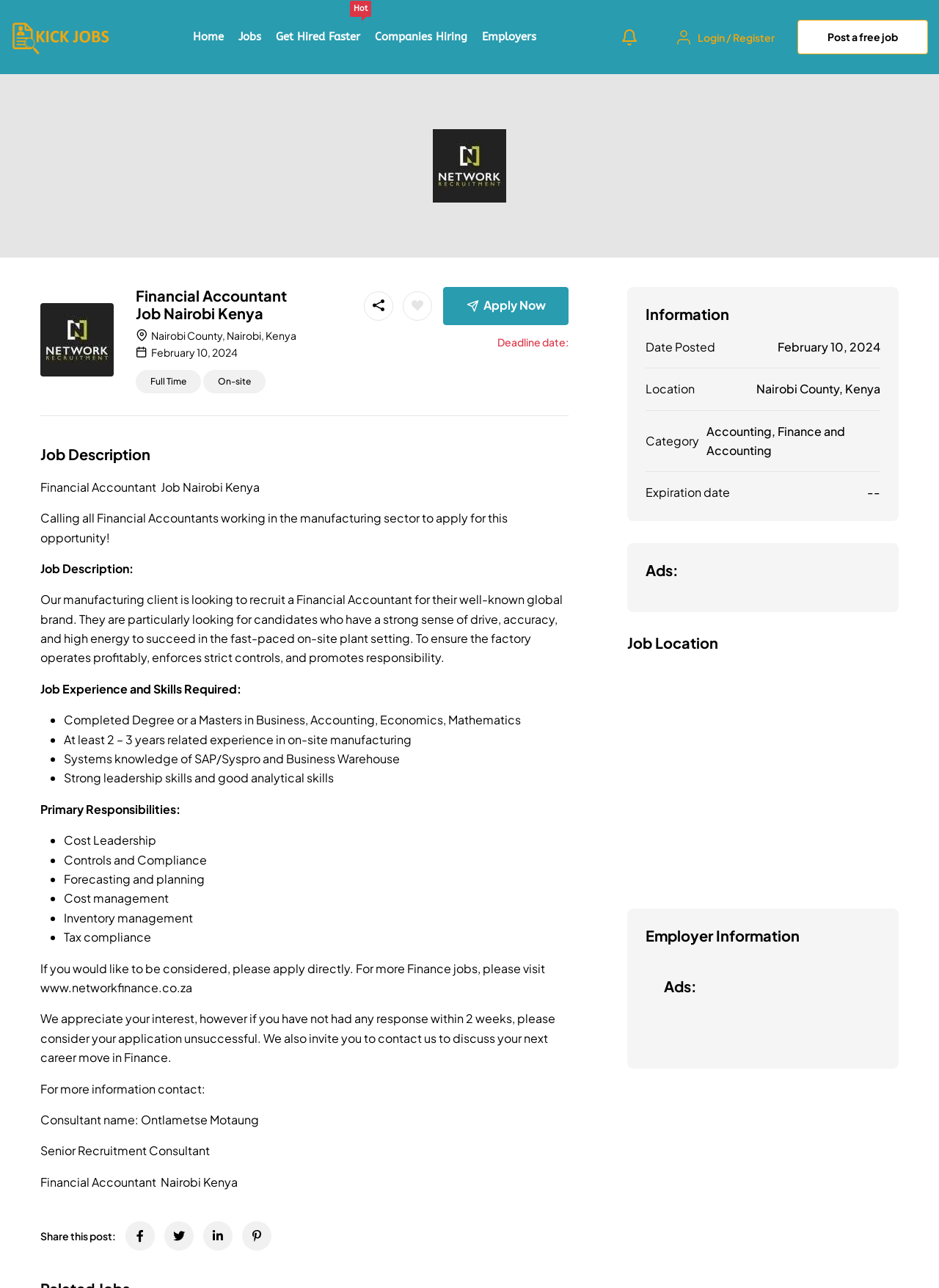Please locate the bounding box coordinates of the element that should be clicked to complete the given instruction: "Click on the 'Post a free job' link".

[0.849, 0.015, 0.988, 0.042]